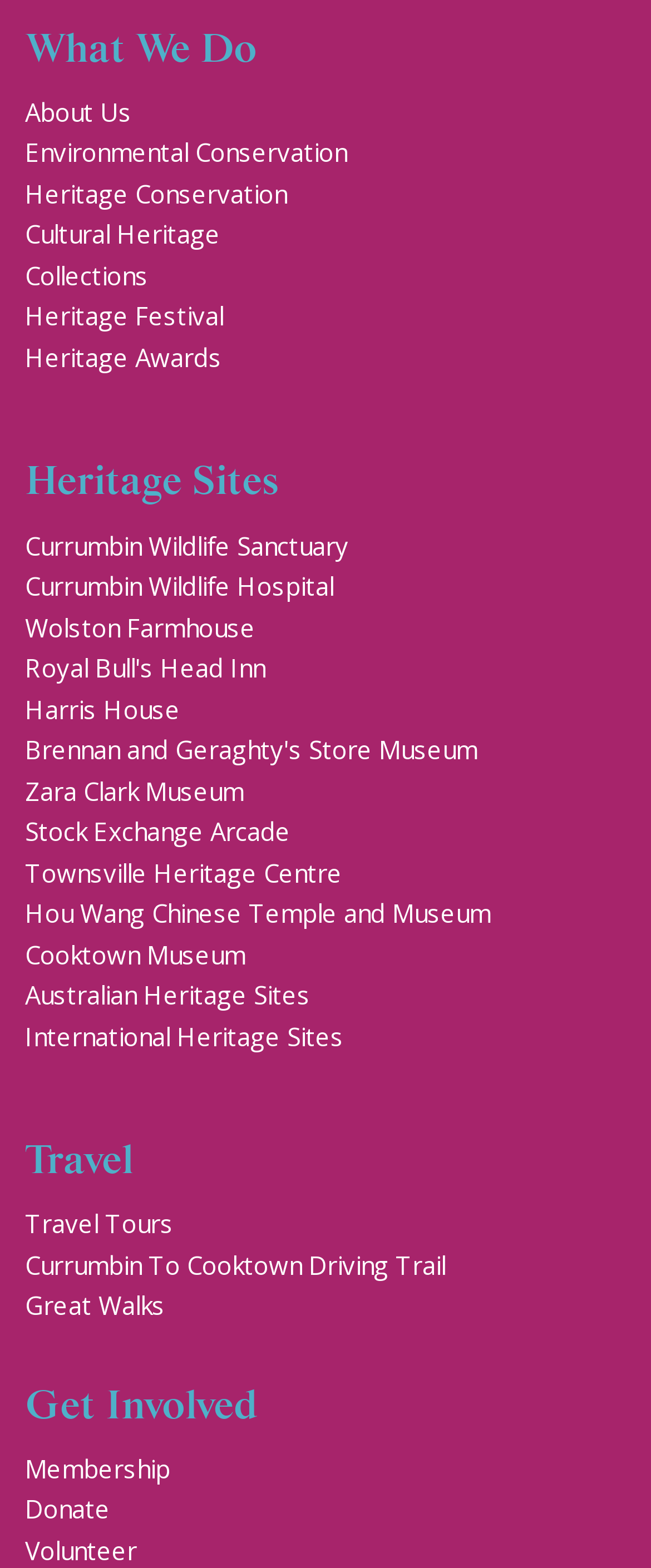Respond to the question below with a single word or phrase:
What is the second link under the 'What We Do' heading?

About Us